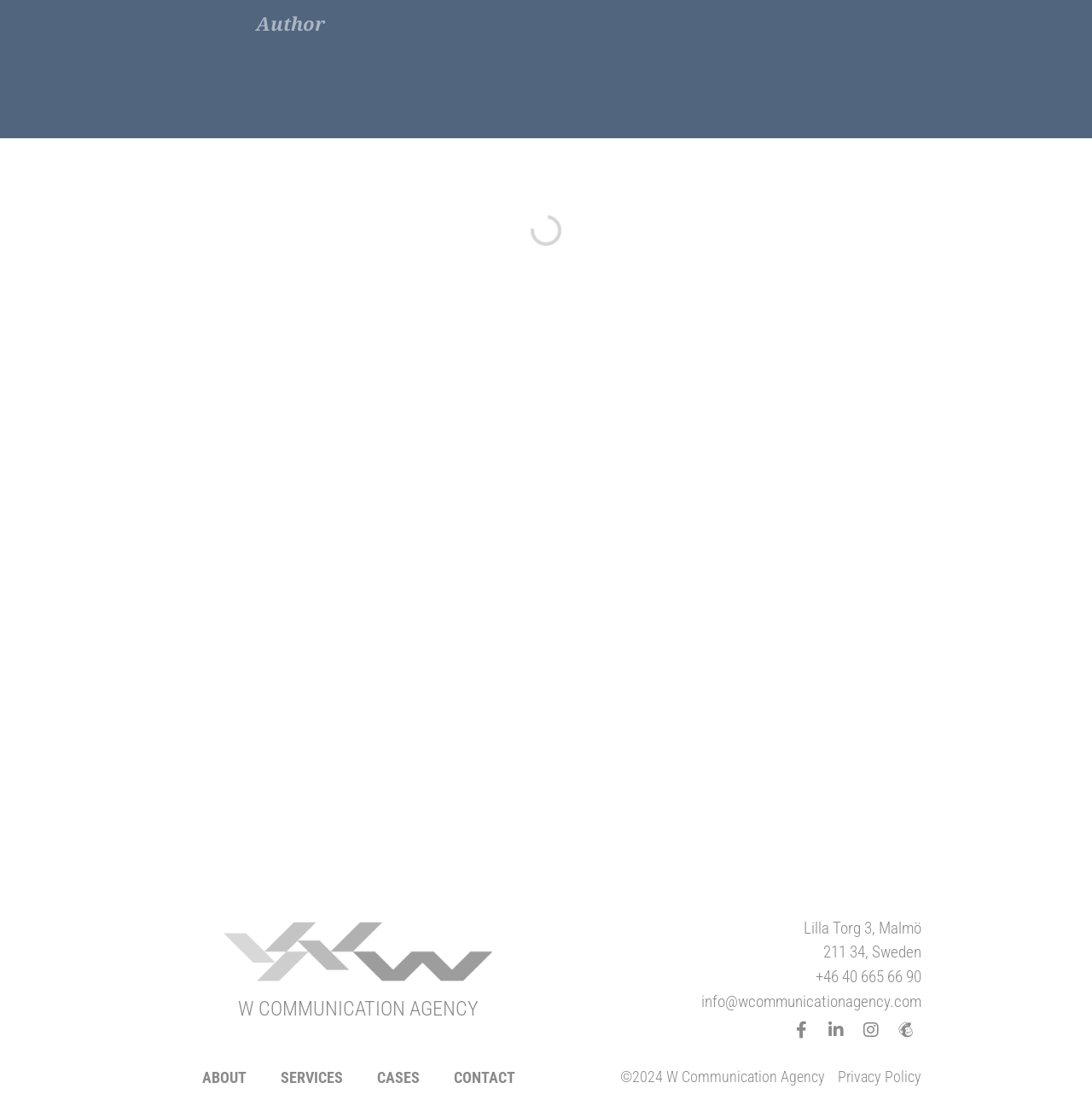What is the phone number of the agency?
Could you please answer the question thoroughly and with as much detail as possible?

The phone number of the agency can be found in the link element with the text '+46 40 665 66 90' located at [0.505, 0.873, 0.844, 0.895].